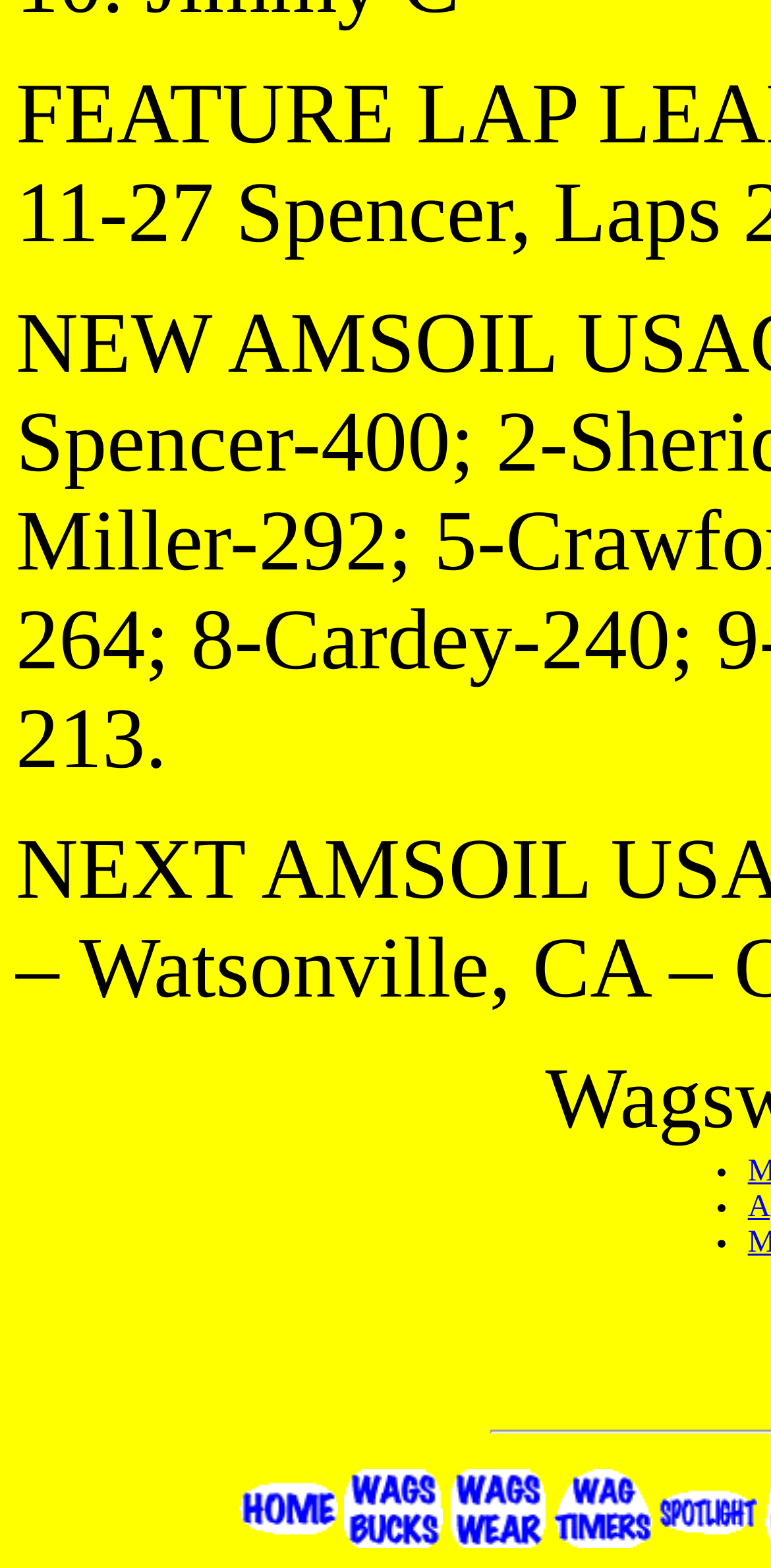Answer briefly with one word or phrase:
How many table cells are there?

5